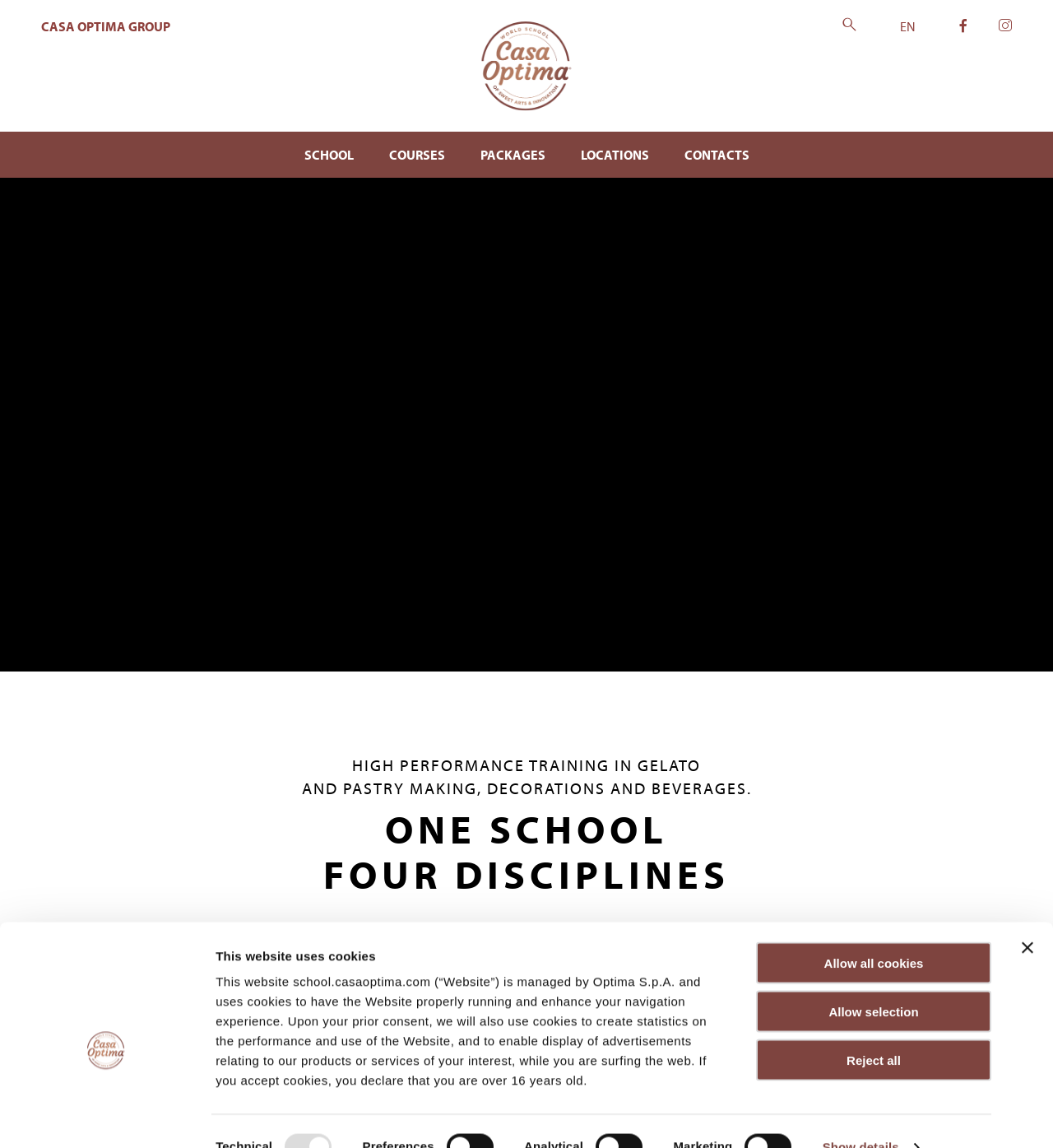What are the four disciplines mentioned on the webpage?
Use the image to give a comprehensive and detailed response to the question.

I found the answer by reading the heading that says 'ONE SCHOOL FOUR DISCIPLINES' and then looking at the surrounding text which mentions the four disciplines.